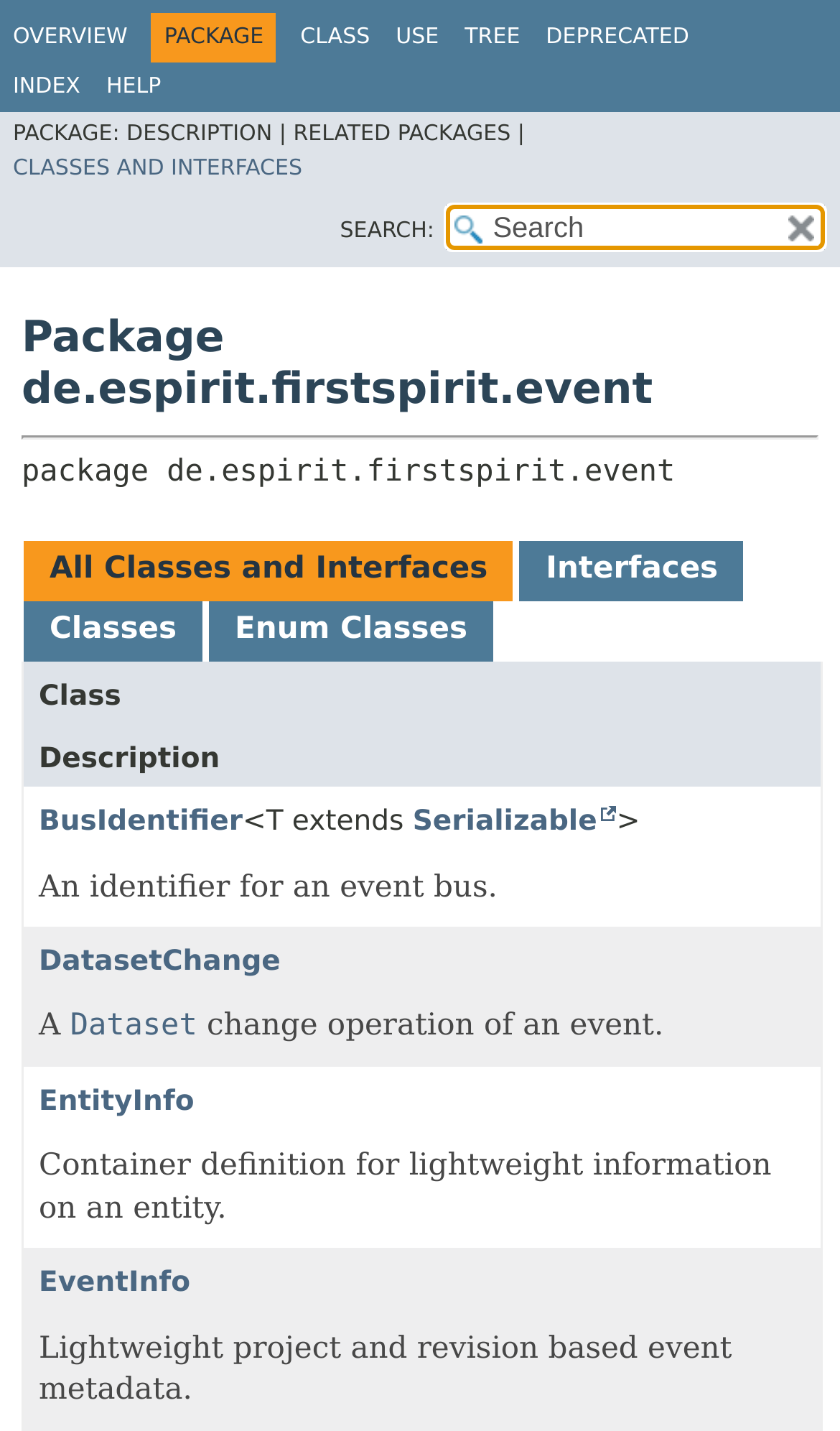Locate the bounding box coordinates of the element I should click to achieve the following instruction: "view all classes and interfaces".

[0.028, 0.378, 0.611, 0.42]